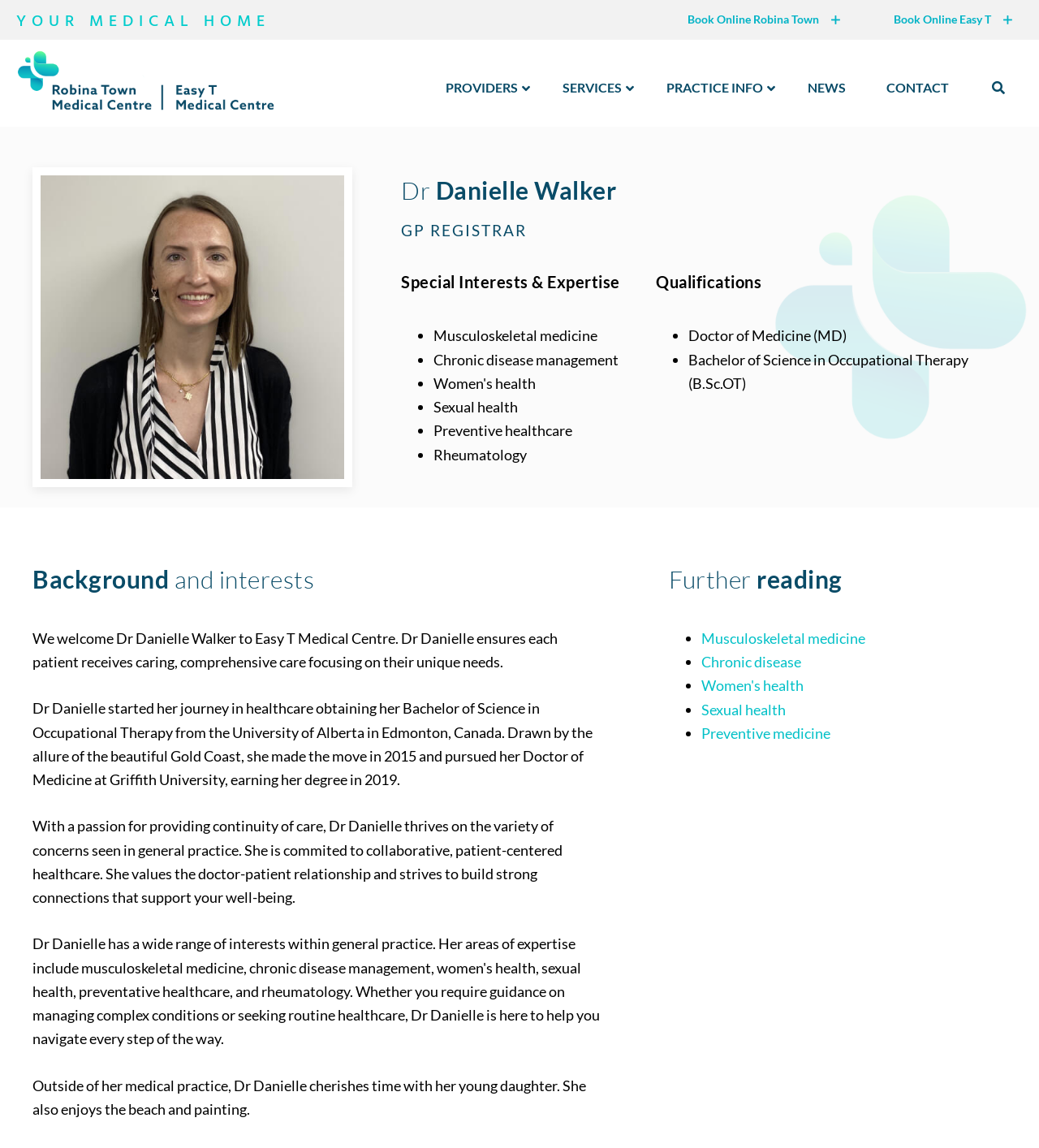Identify the coordinates of the bounding box for the element that must be clicked to accomplish the instruction: "Book online at Robina Town".

[0.658, 0.004, 0.815, 0.031]